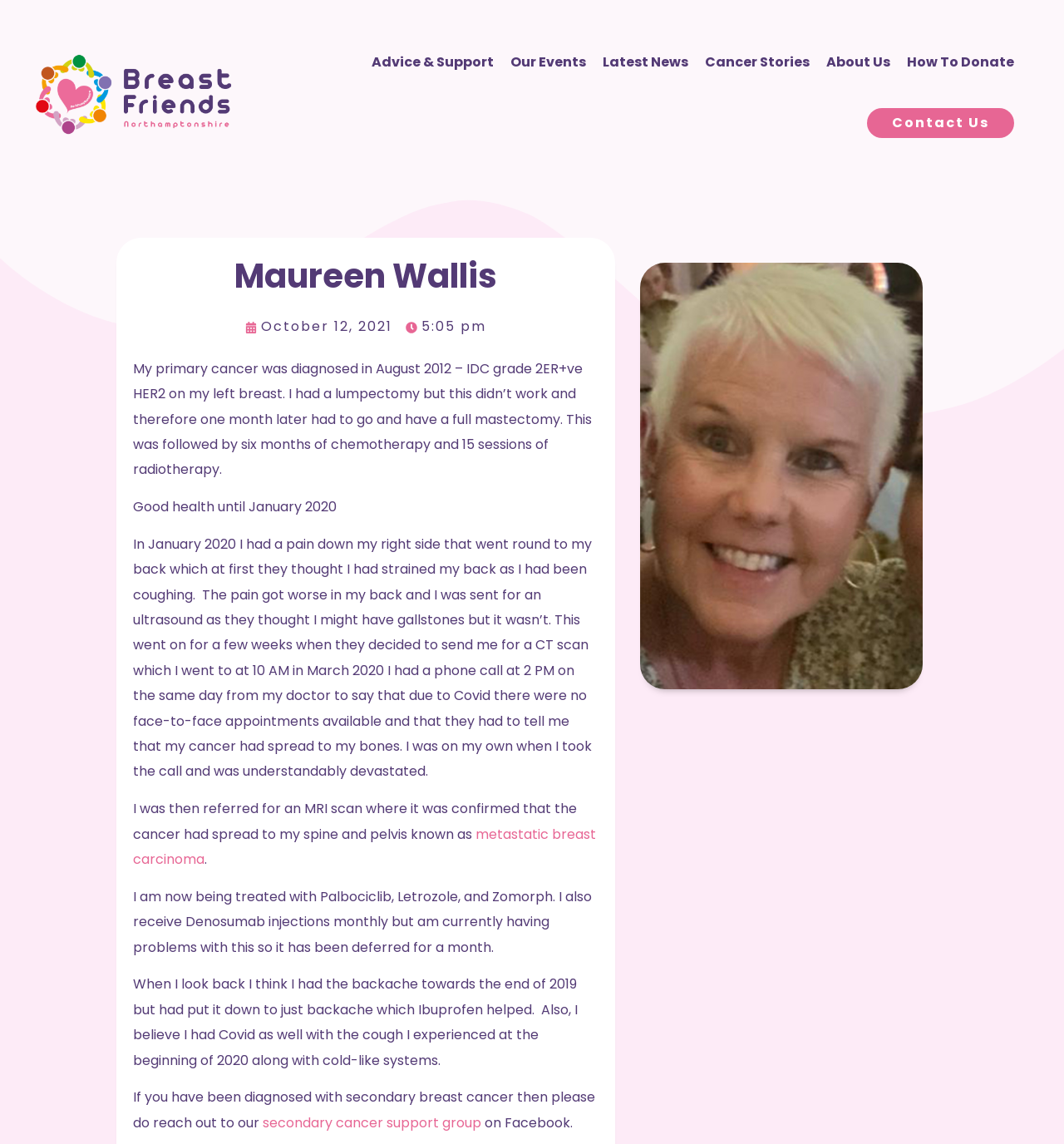Construct a comprehensive description capturing every detail on the webpage.

The webpage is about Maureen Wallis, a breast cancer survivor, and her story. At the top, there is a logo of "Breast Friends Northamptonshire" with a link to the organization's website. Below the logo, there are several links to different sections of the website, including "Advice & Support", "Our Events", "Latest News", "Cancer Stories", "About Us", and "How To Donate".

The main content of the webpage is Maureen's story, which is divided into several paragraphs. The story begins with Maureen's diagnosis of primary cancer in 2012, followed by her treatment and subsequent diagnosis of secondary breast cancer in 2020. The text describes her symptoms, diagnosis, and treatment in detail.

To the right of the text, there is a profile picture of Maureen Wallis. Above the text, there is a heading with Maureen's name, and below the heading, there are two timestamps, one showing the date "October 12, 2021" and the other showing the time "5:05 pm".

Throughout the text, there are links to specific terms, such as "metastatic breast carcinoma", which provide additional information. At the end of the story, there is a call to action, encouraging readers who have been diagnosed with secondary breast cancer to reach out to a support group on Facebook.